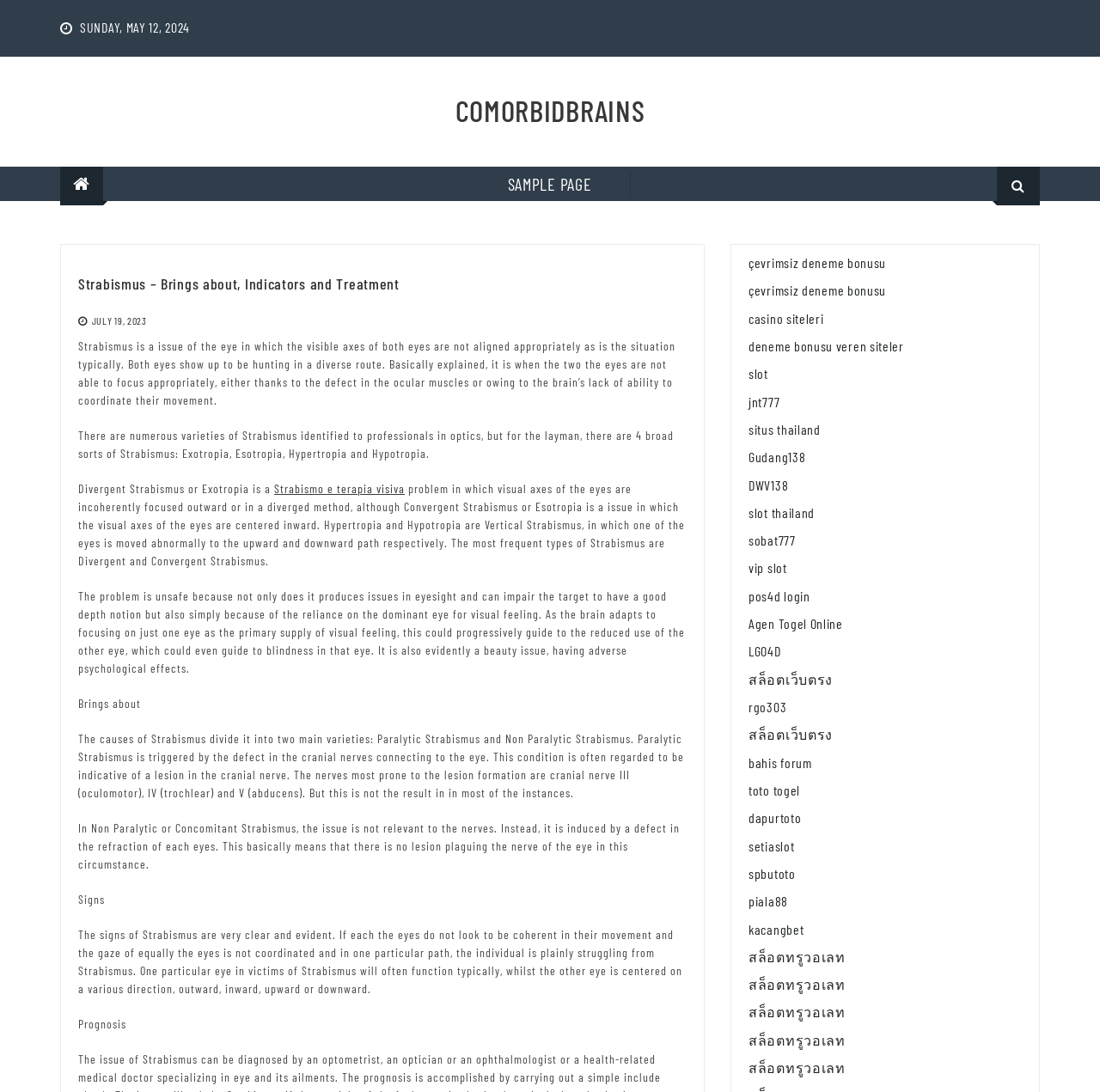Pinpoint the bounding box coordinates for the area that should be clicked to perform the following instruction: "Visit the SAMPLE PAGE".

[0.426, 0.157, 0.574, 0.18]